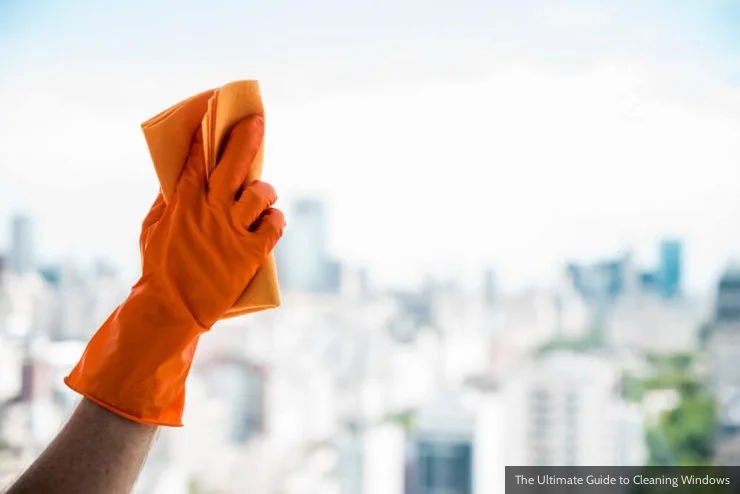Generate a detailed explanation of the scene depicted in the image.

In this image, a person's hand is prominently featured, clad in a bright orange rubber glove, lifting a soft cloth towards a clean and expansive view of a city skyline. The backdrop showcases a sunny day, with blurred buildings stretching into the horizon, evoking a sense of freshness and clarity. This visual encapsulates the essence of window cleaning, as highlighted in "The Ultimate Guide to Cleaning Windows," emphasizing effective techniques to achieve spotless results. The vibrant colors of the glove and cloth contrast beautifully with the serene blue sky, illustrating the importance of maintaining cleanliness for a brighter outlook both indoors and outdoors.